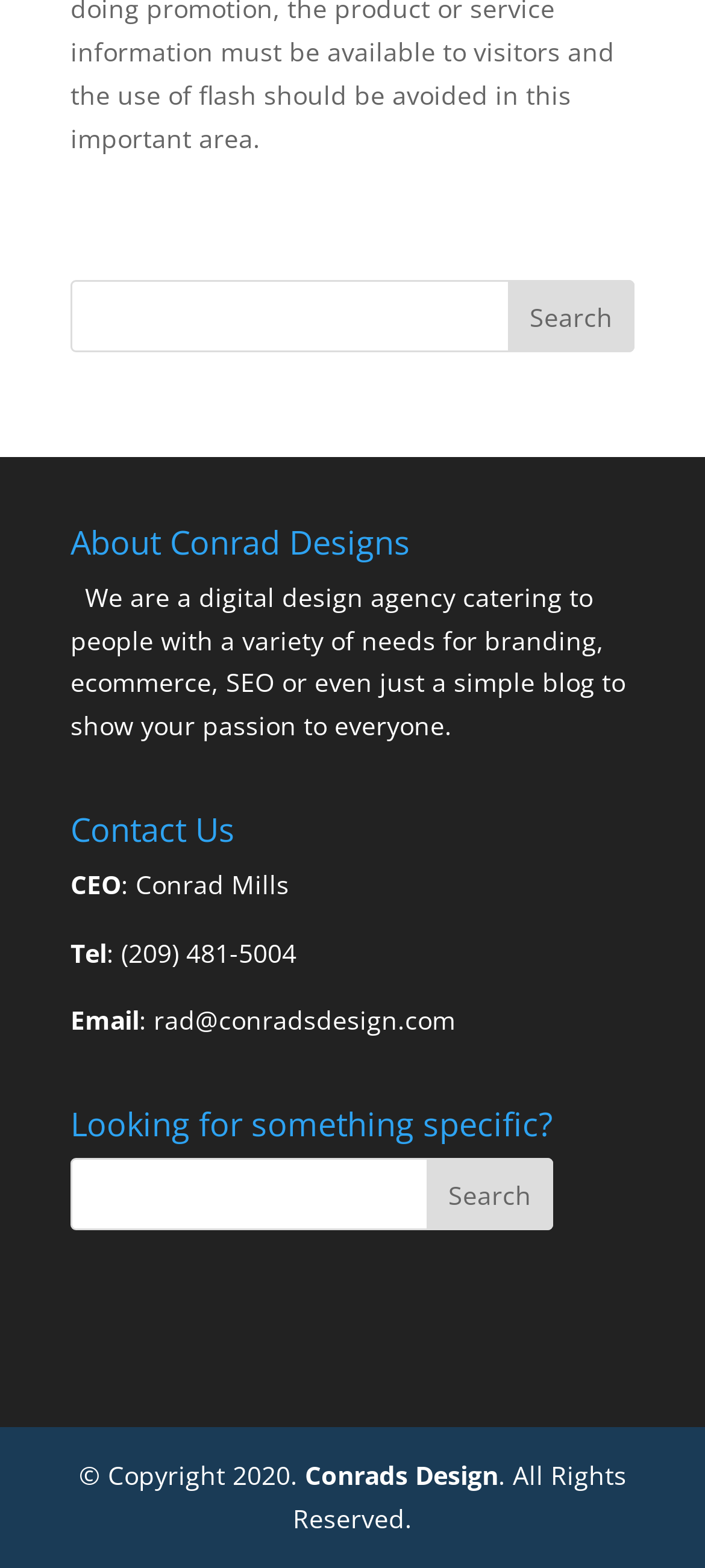What is the phone number of Conrad Designs?
Using the details from the image, give an elaborate explanation to answer the question.

I found the answer by looking at the 'Contact Us' section, where it lists the phone number as (209) 481-5004.